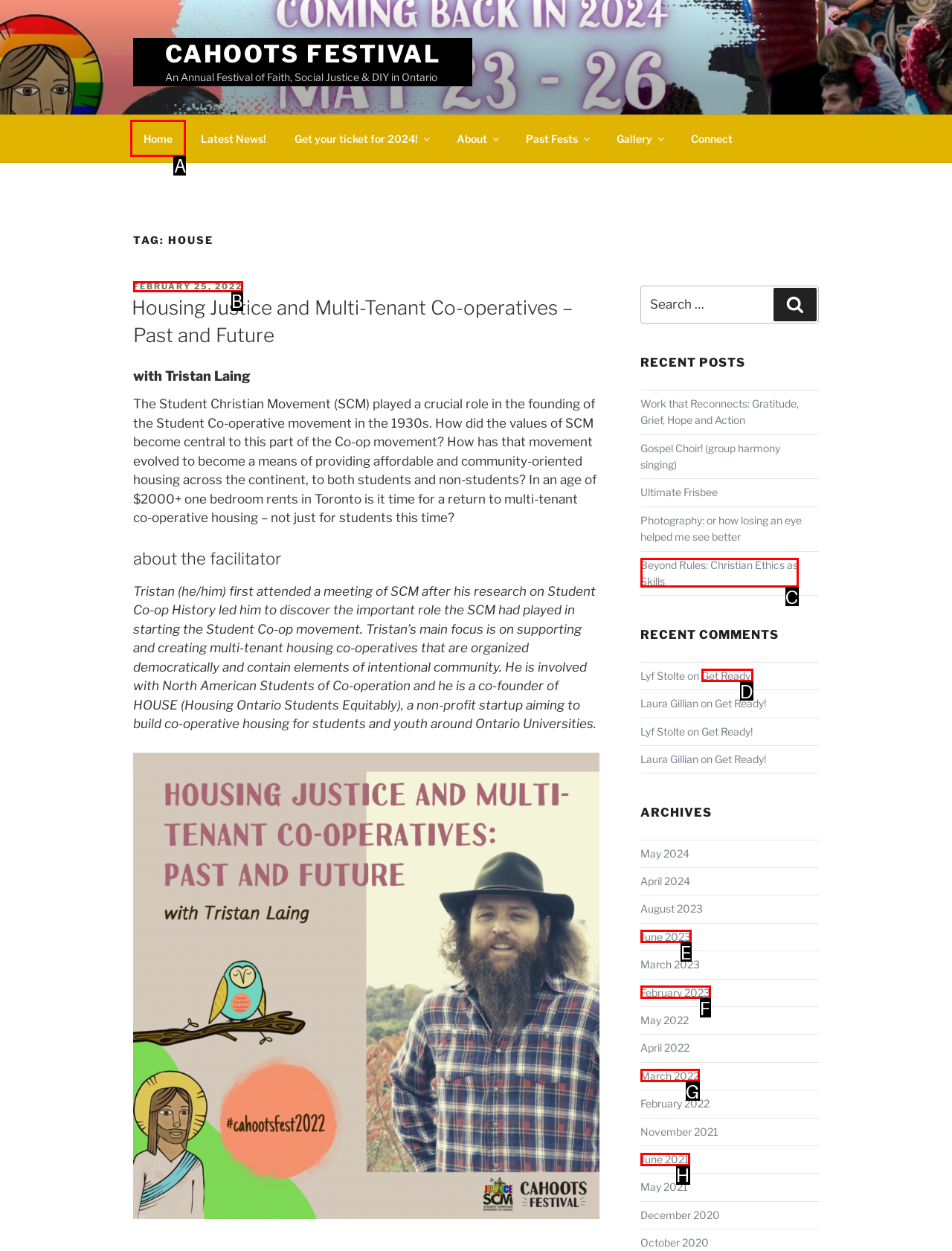Find the correct option to complete this instruction: Click on the 'Home' link. Reply with the corresponding letter.

A